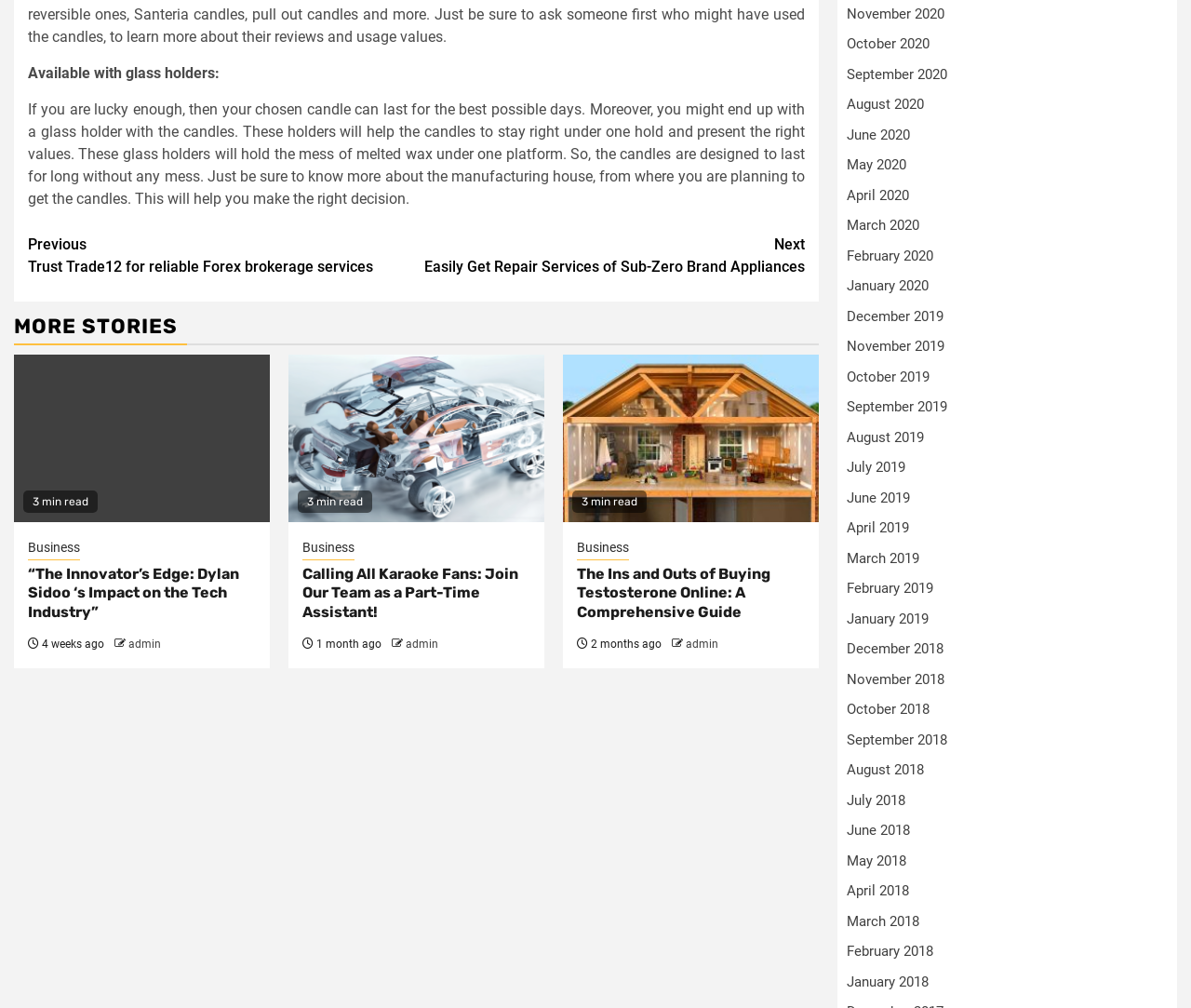How many months are listed in the archive section?
Please respond to the question with a detailed and well-explained answer.

The archive section lists months from January 2018 to November 2020, which is a total of 36 months.